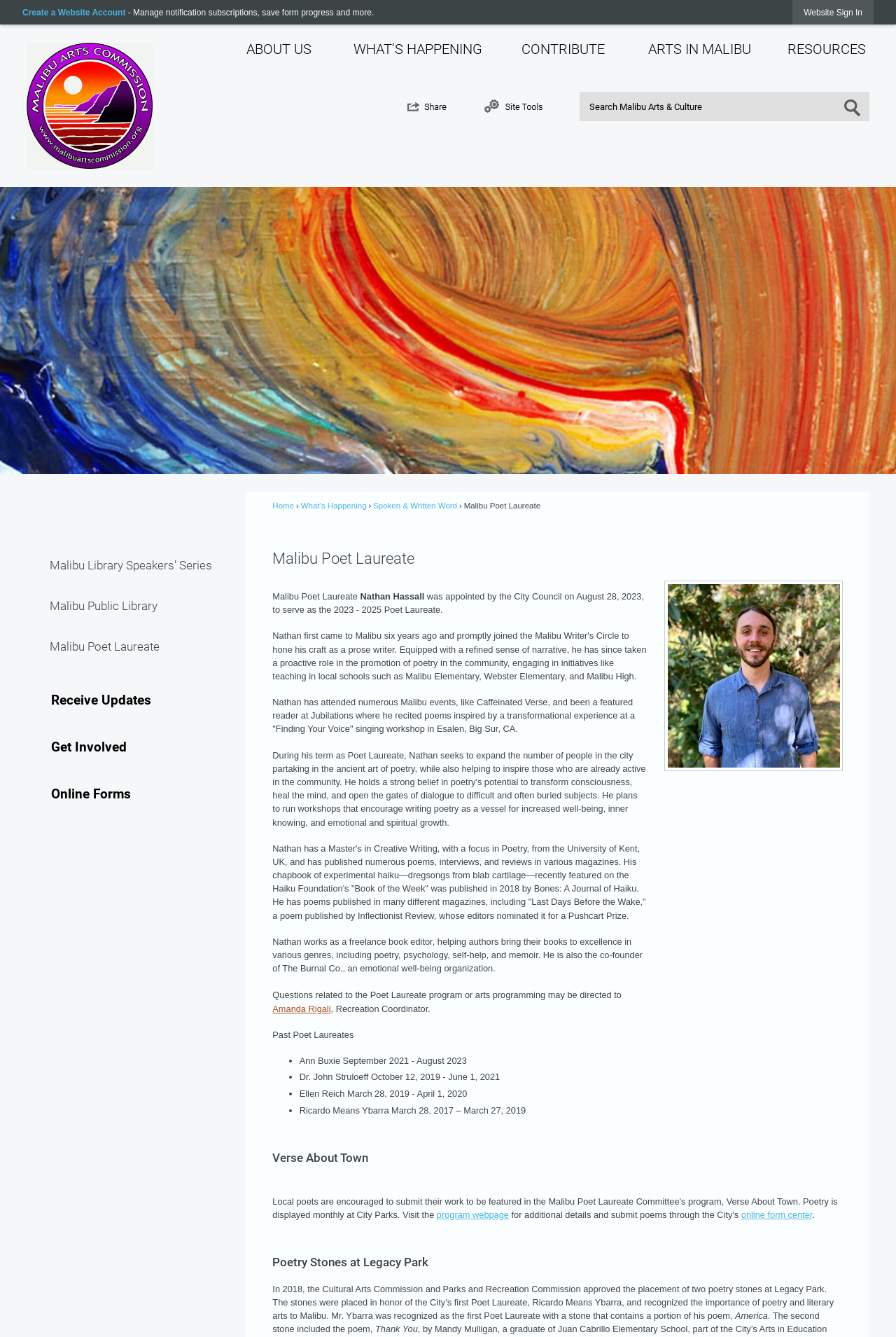Provide the bounding box coordinates of the UI element this sentence describes: "program webpage".

[0.487, 0.904, 0.568, 0.912]